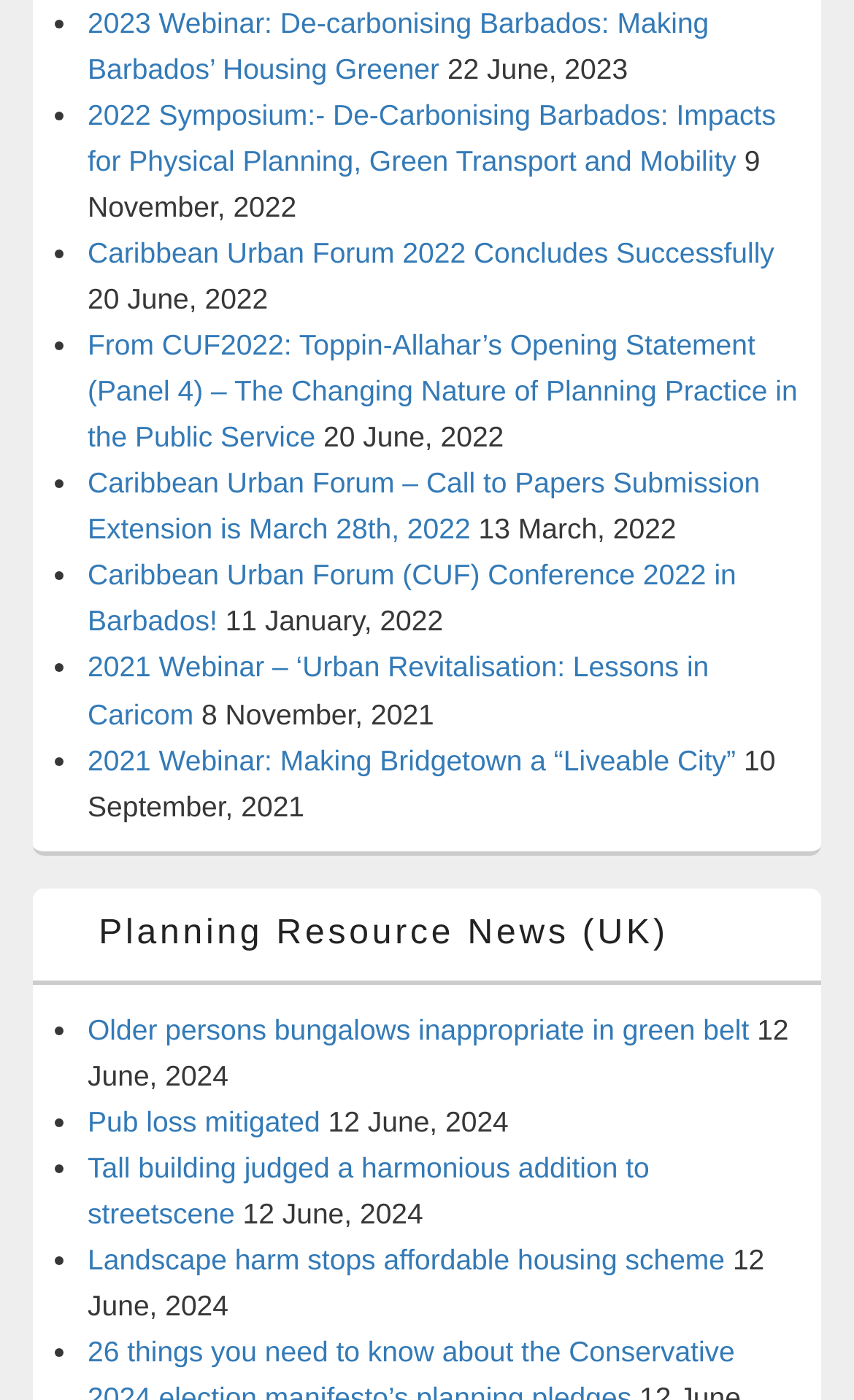Find and indicate the bounding box coordinates of the region you should select to follow the given instruction: "discover the costs of full mouth teeth implants in Australia".

None